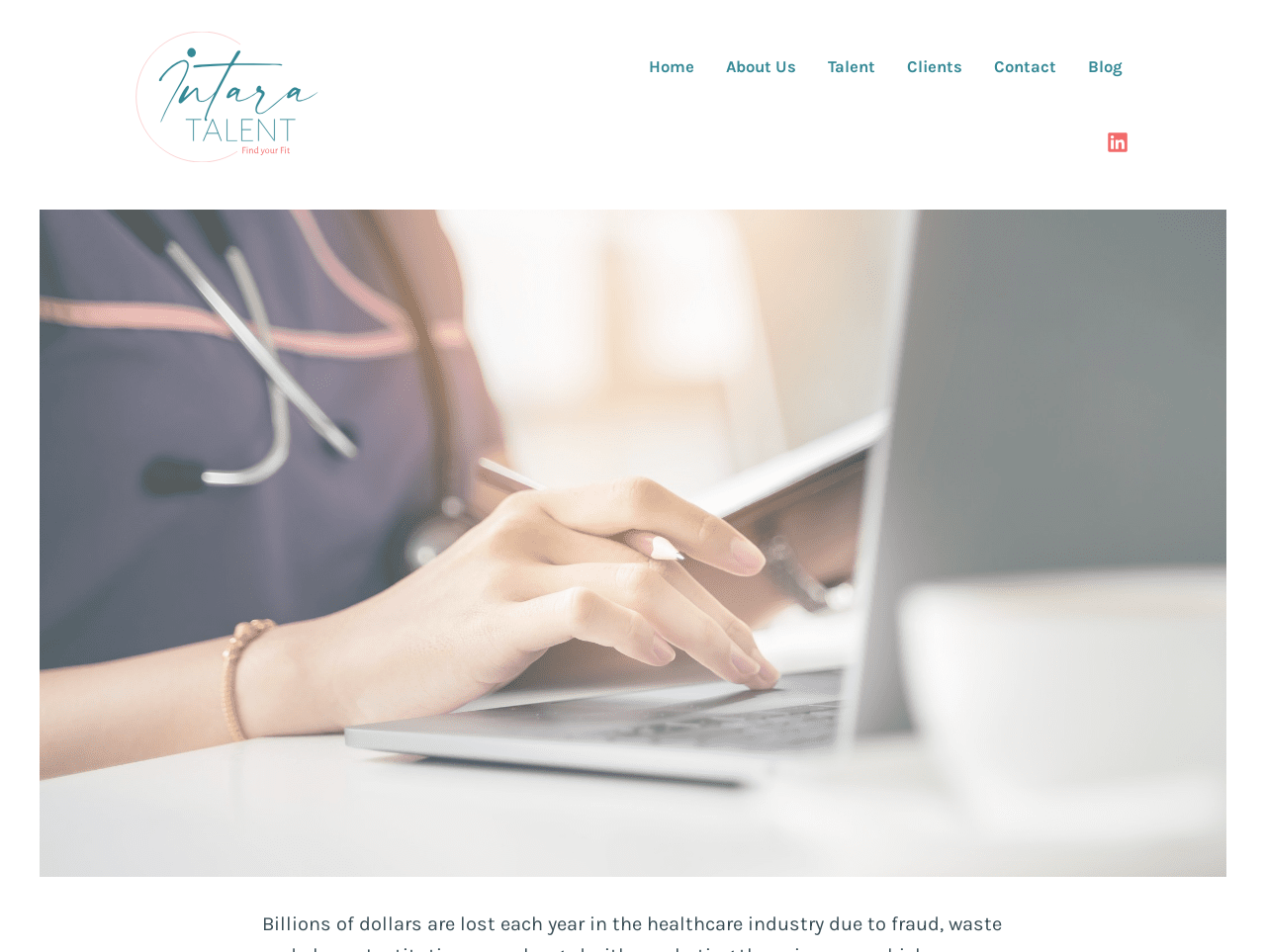Identify the bounding box coordinates of the specific part of the webpage to click to complete this instruction: "View the company's LinkedIn profile".

[0.873, 0.131, 0.893, 0.164]